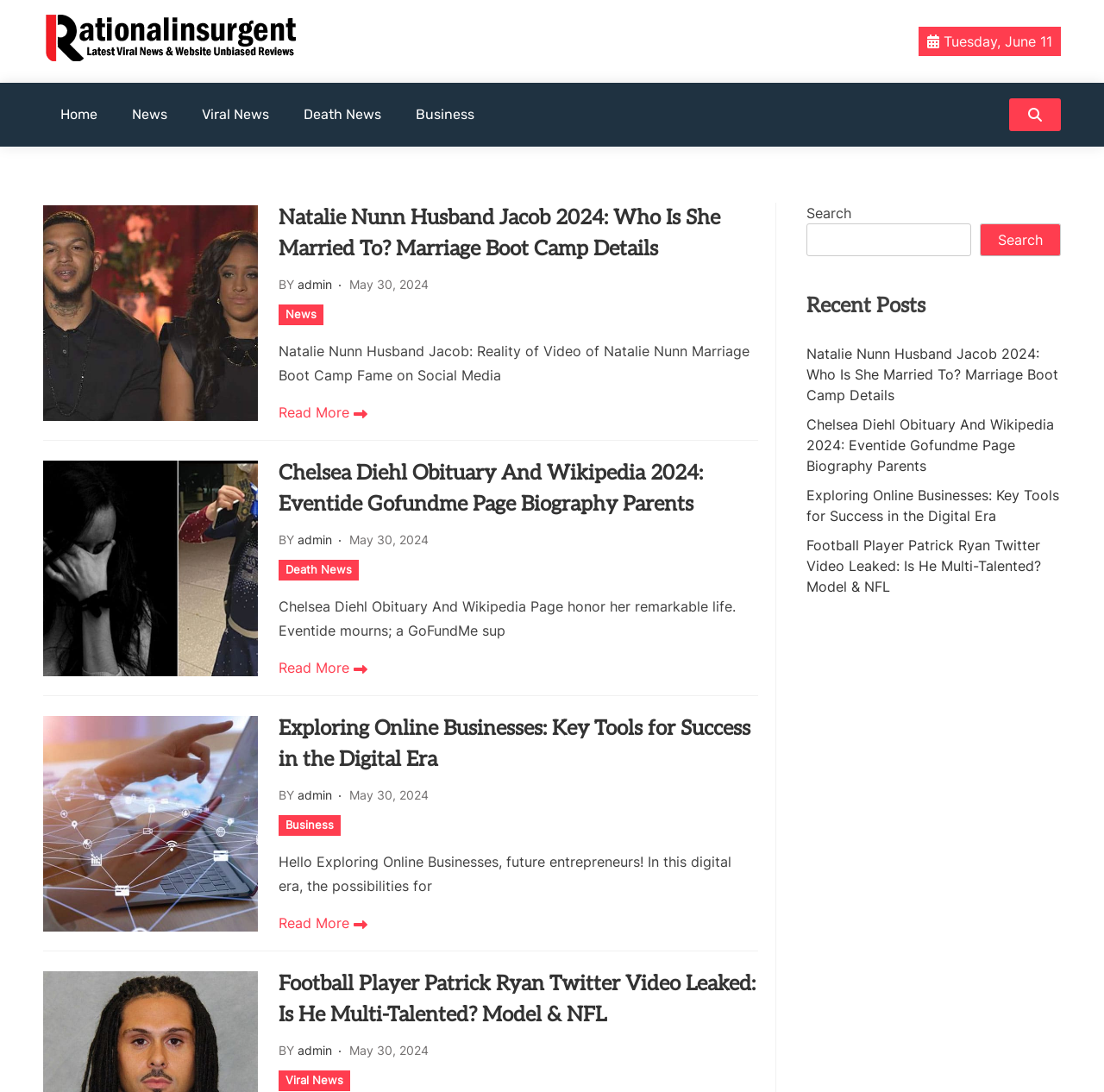What is the category of the article 'Exploring Online Businesses: Key Tools for Success in the Digital Era'?
Offer a detailed and full explanation in response to the question.

The category of the article 'Exploring Online Businesses: Key Tools for Success in the Digital Era' is located below the article title and is written as 'Business'.